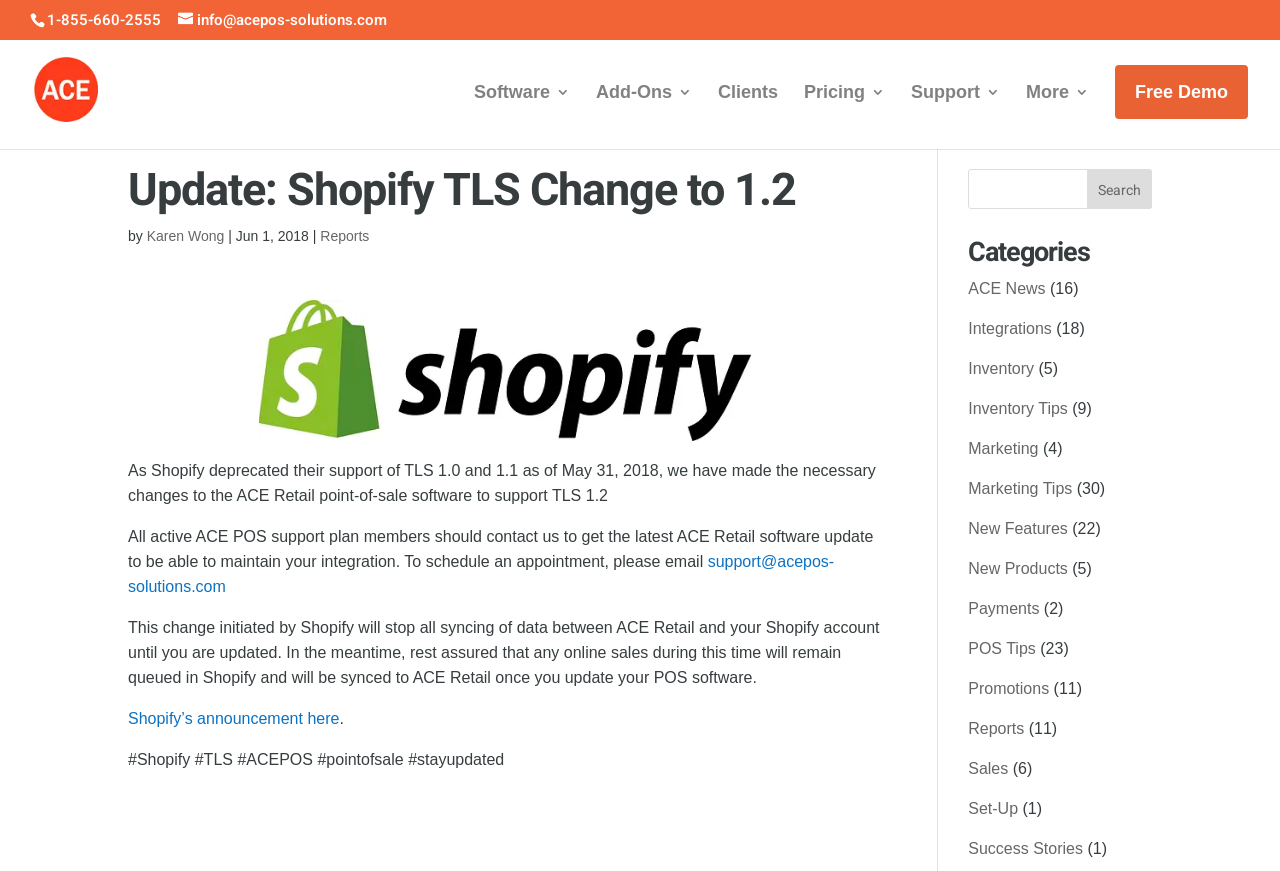Determine the bounding box coordinates of the region to click in order to accomplish the following instruction: "Call the phone number". Provide the coordinates as four float numbers between 0 and 1, specifically [left, top, right, bottom].

[0.037, 0.011, 0.126, 0.036]